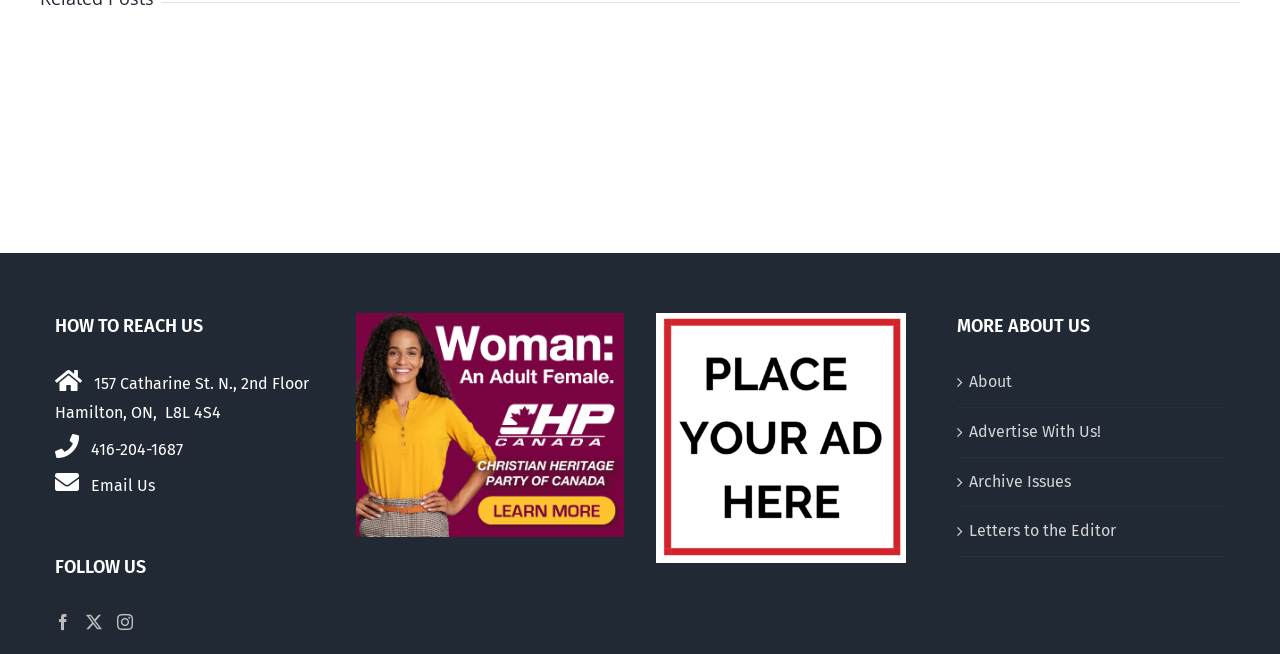Highlight the bounding box coordinates of the element that should be clicked to carry out the following instruction: "Follow on Facebook". The coordinates must be given as four float numbers ranging from 0 to 1, i.e., [left, top, right, bottom].

[0.043, 0.939, 0.055, 0.963]